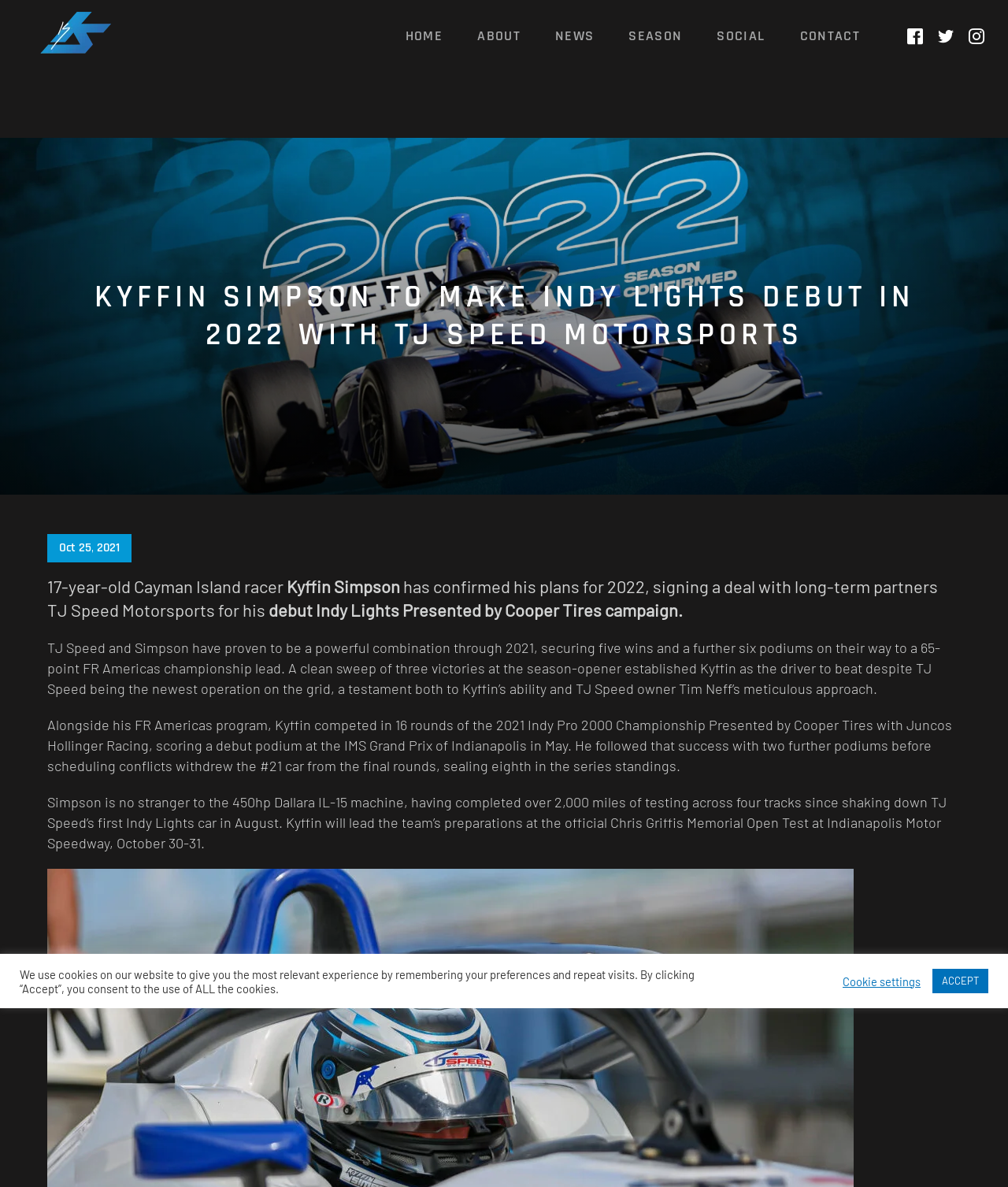Identify the bounding box coordinates for the element you need to click to achieve the following task: "Check the CONTACT page". Provide the bounding box coordinates as four float numbers between 0 and 1, in the form [left, top, right, bottom].

[0.793, 0.023, 0.853, 0.038]